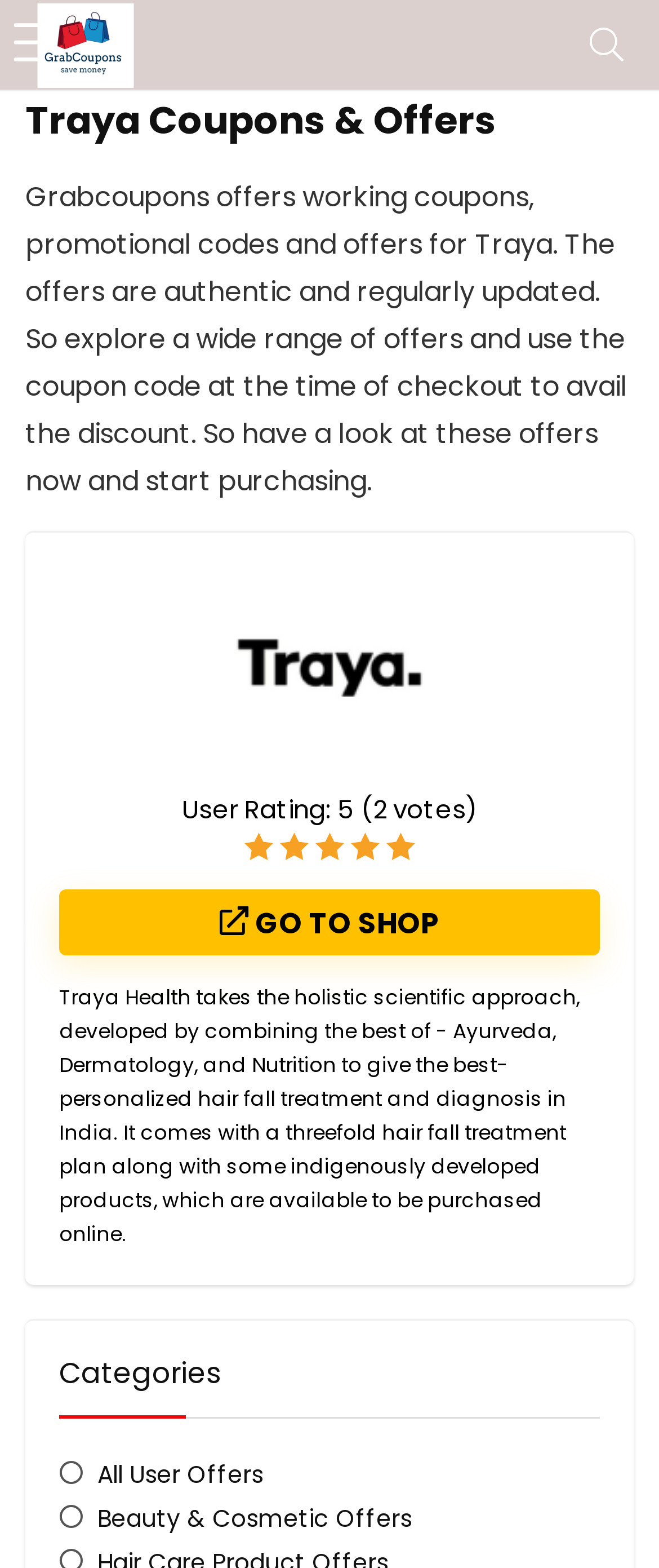Could you identify the text that serves as the heading for this webpage?

Traya Coupons & Offers